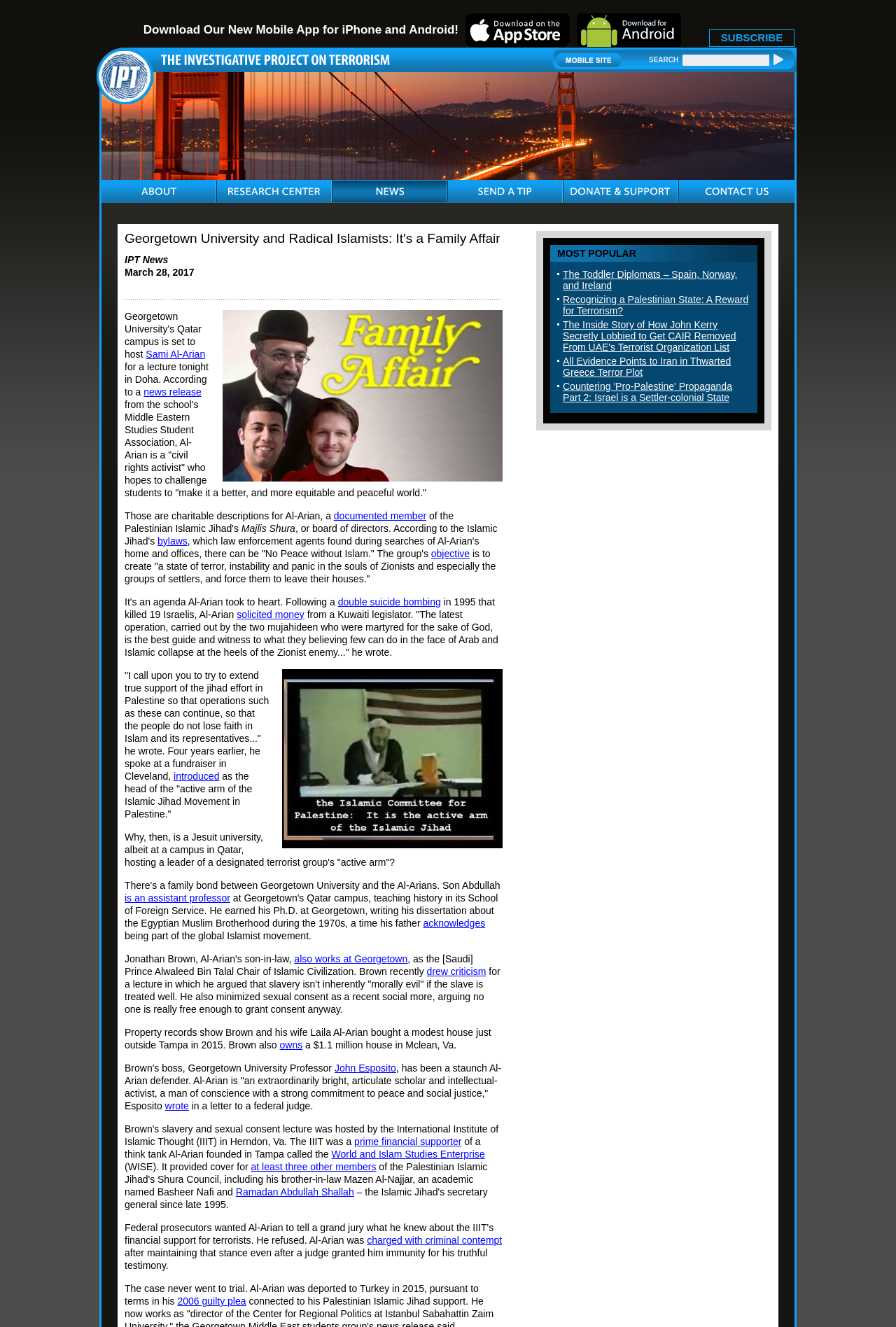Using a single word or phrase, answer the following question: 
What is the current location of Sami Al-Arian?

Turkey